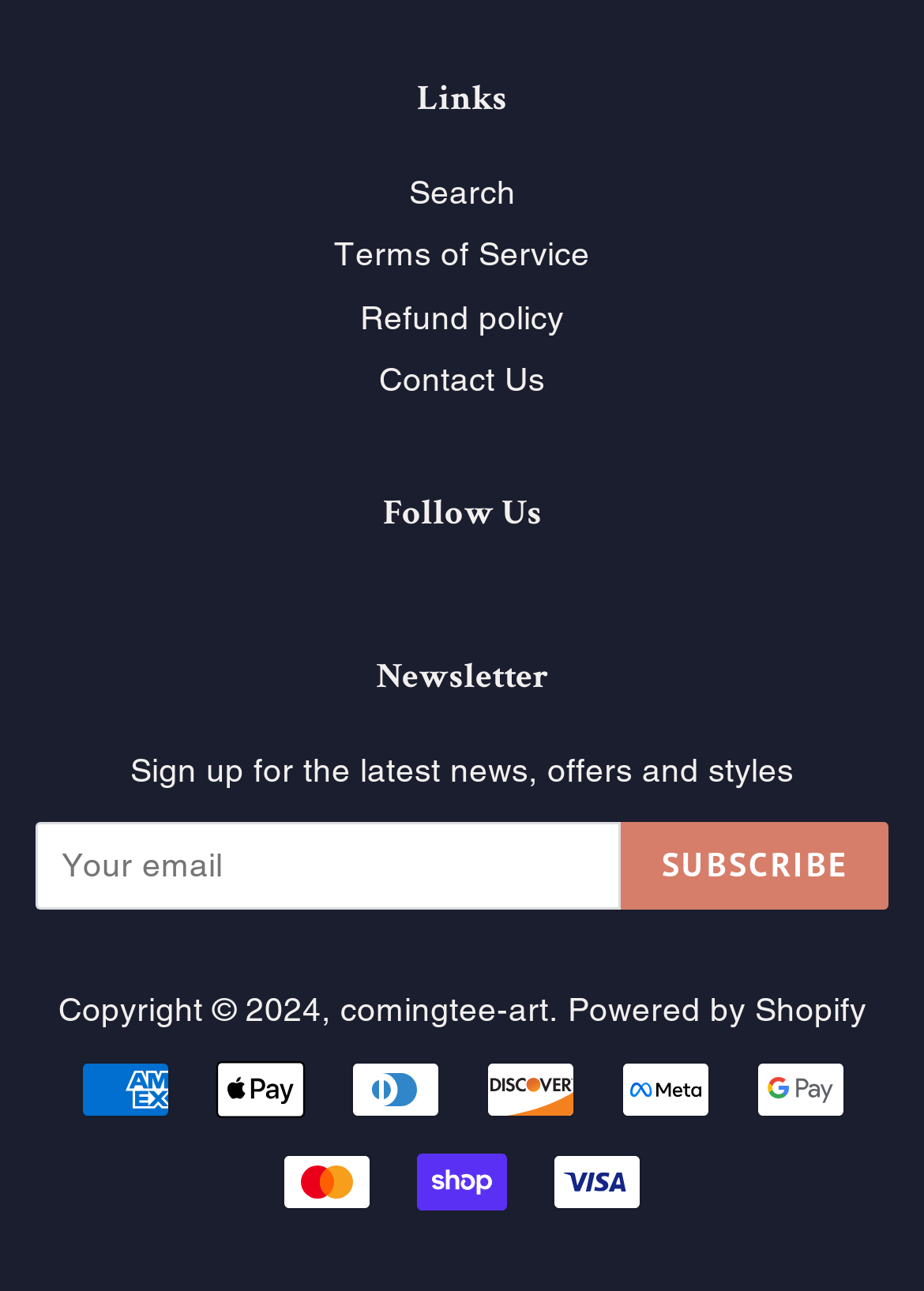What is the name of the company that powers the website?
Provide a short answer using one word or a brief phrase based on the image.

Shopify